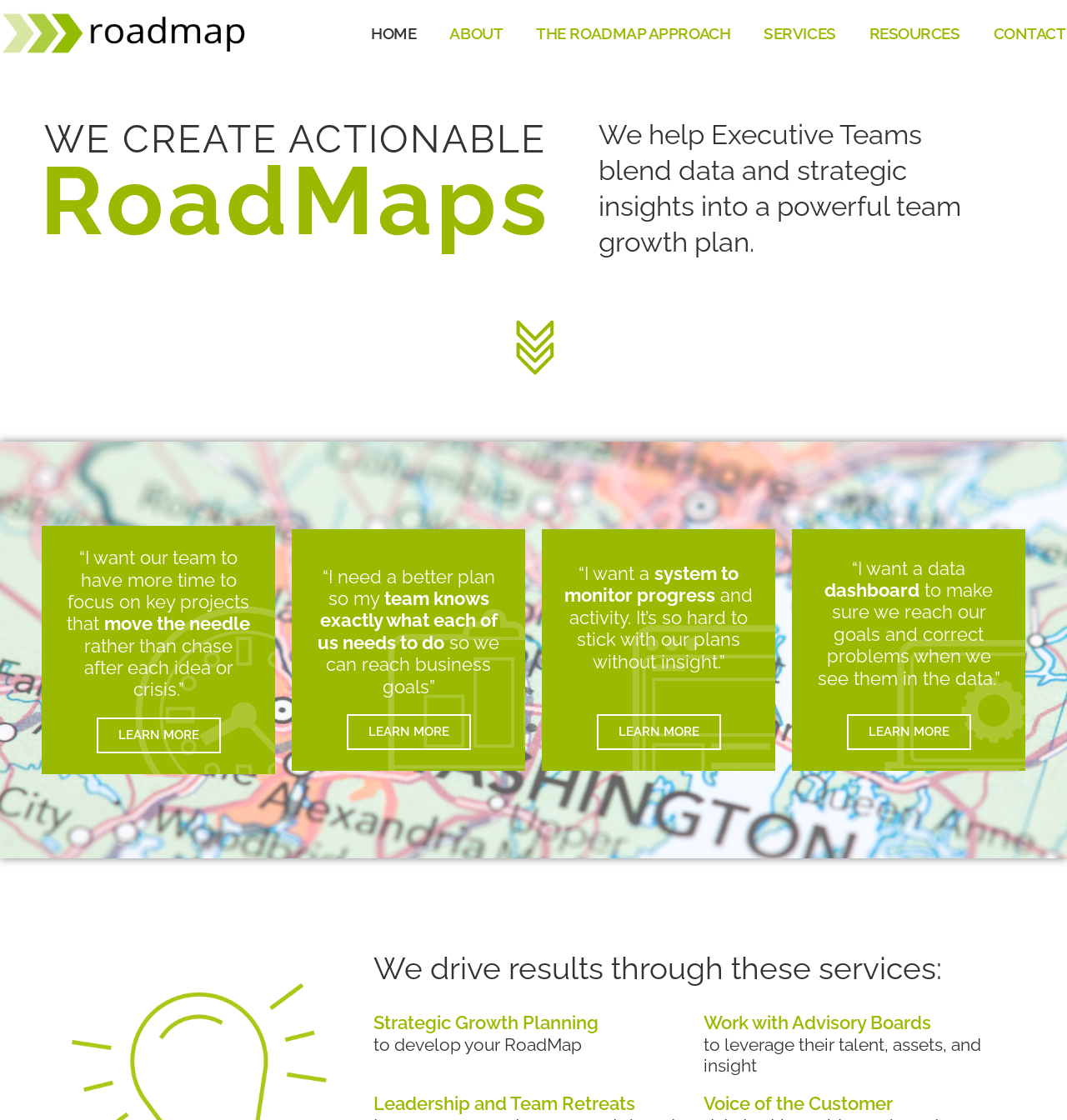Locate the bounding box of the UI element described by: "Strategic Growth Planning" in the given webpage screenshot.

[0.35, 0.904, 0.561, 0.923]